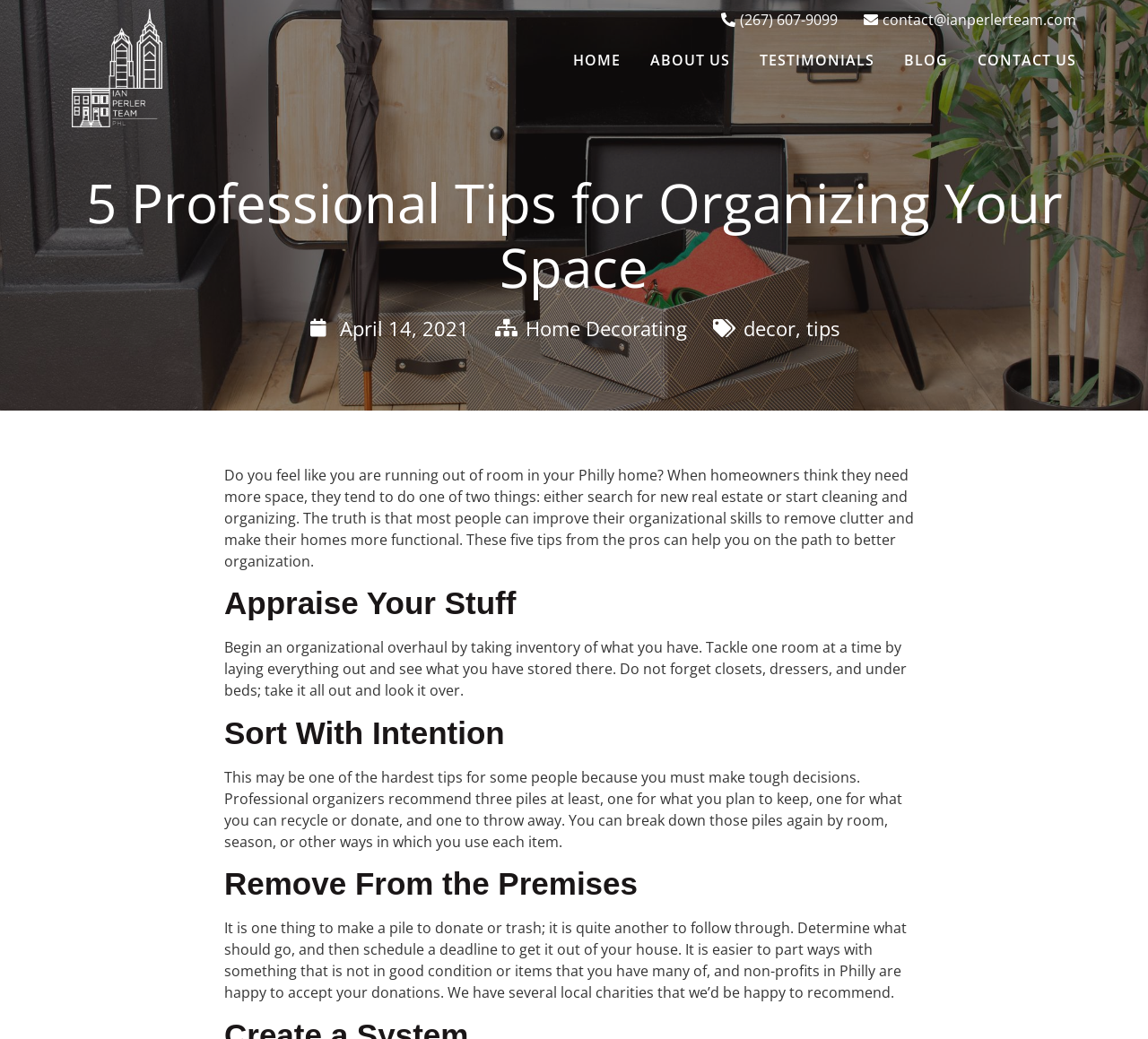Determine the bounding box coordinates for the clickable element required to fulfill the instruction: "Read the '5 Professional Tips for Organizing Your Space' article". Provide the coordinates as four float numbers between 0 and 1, i.e., [left, top, right, bottom].

[0.062, 0.164, 0.938, 0.288]